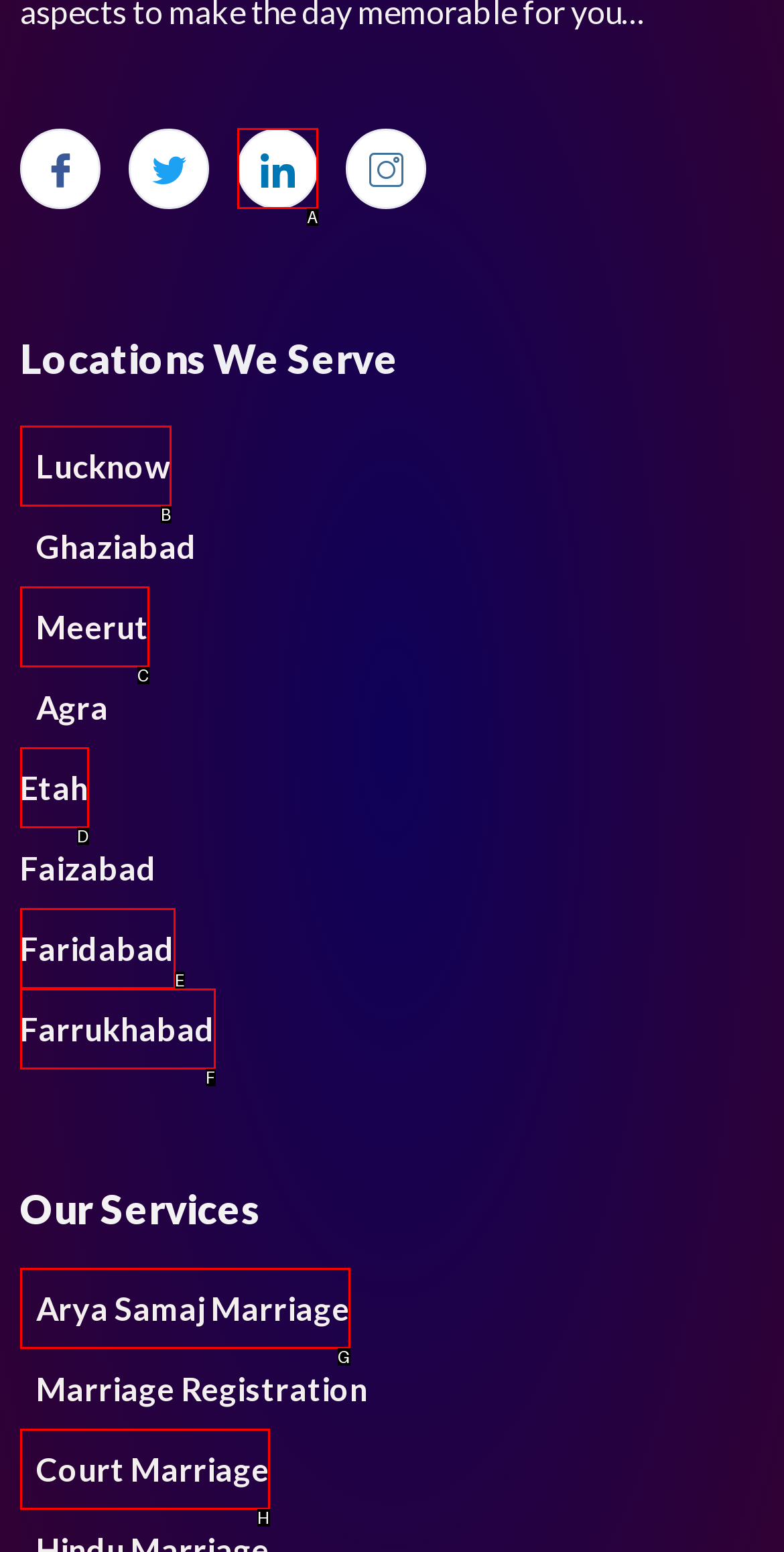Based on the description: Faridabad, find the HTML element that matches it. Provide your answer as the letter of the chosen option.

E